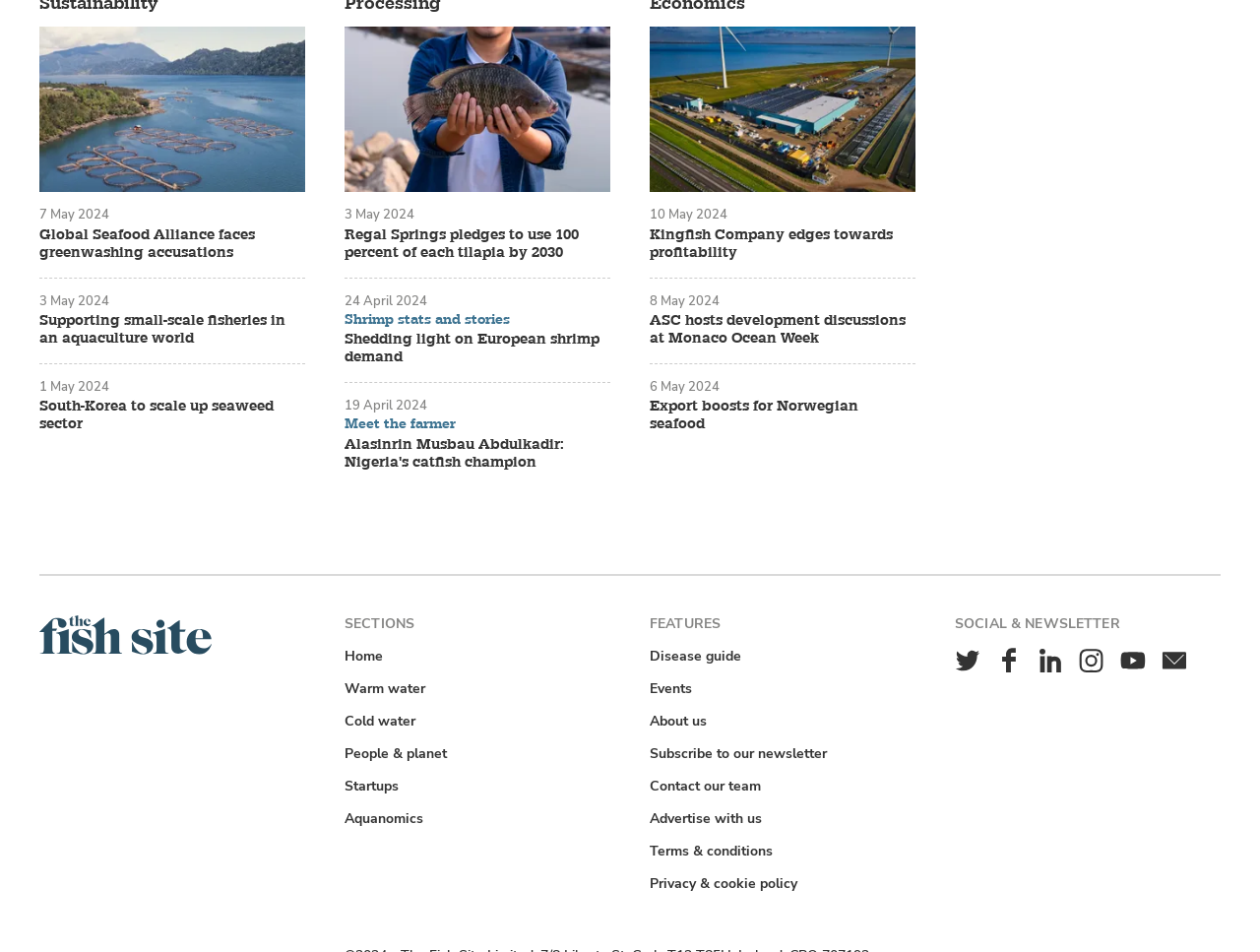Refer to the screenshot and answer the following question in detail:
What is the date of the latest article?

I looked at the time elements associated with each article and found the latest date, which is 10 May 2024, corresponding to the article 'Kingfish Company edges towards profitability'.